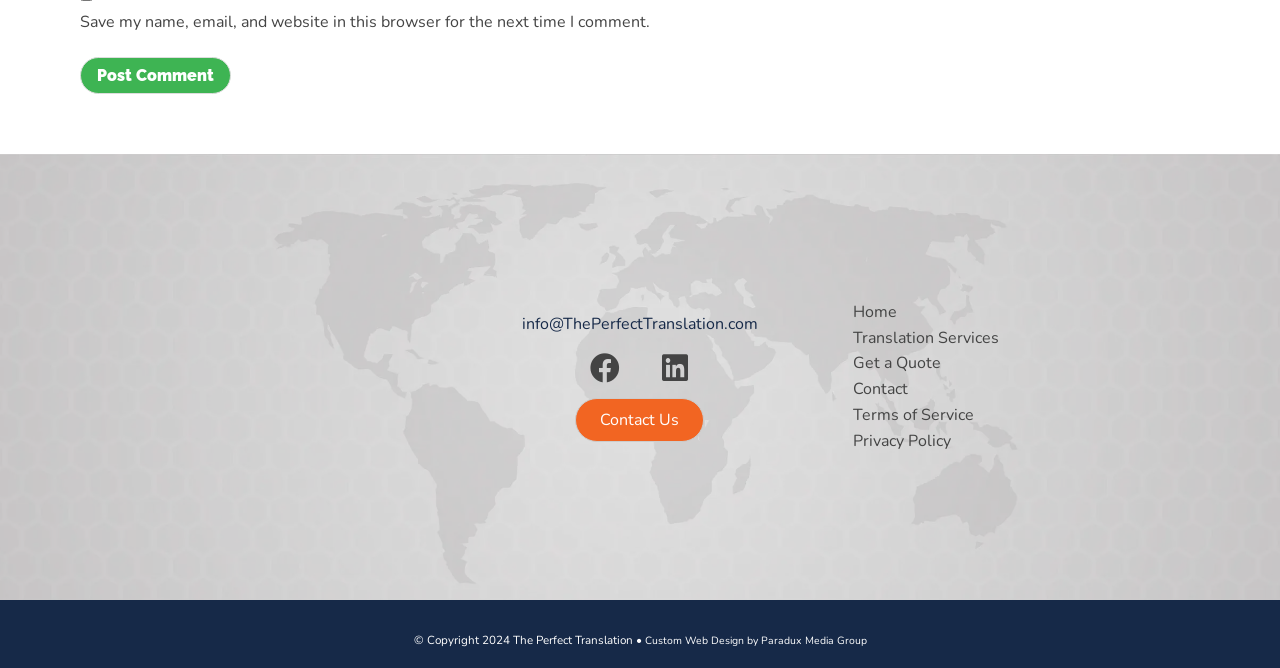Please locate the clickable area by providing the bounding box coordinates to follow this instruction: "Click the Post Comment button".

[0.062, 0.085, 0.18, 0.14]